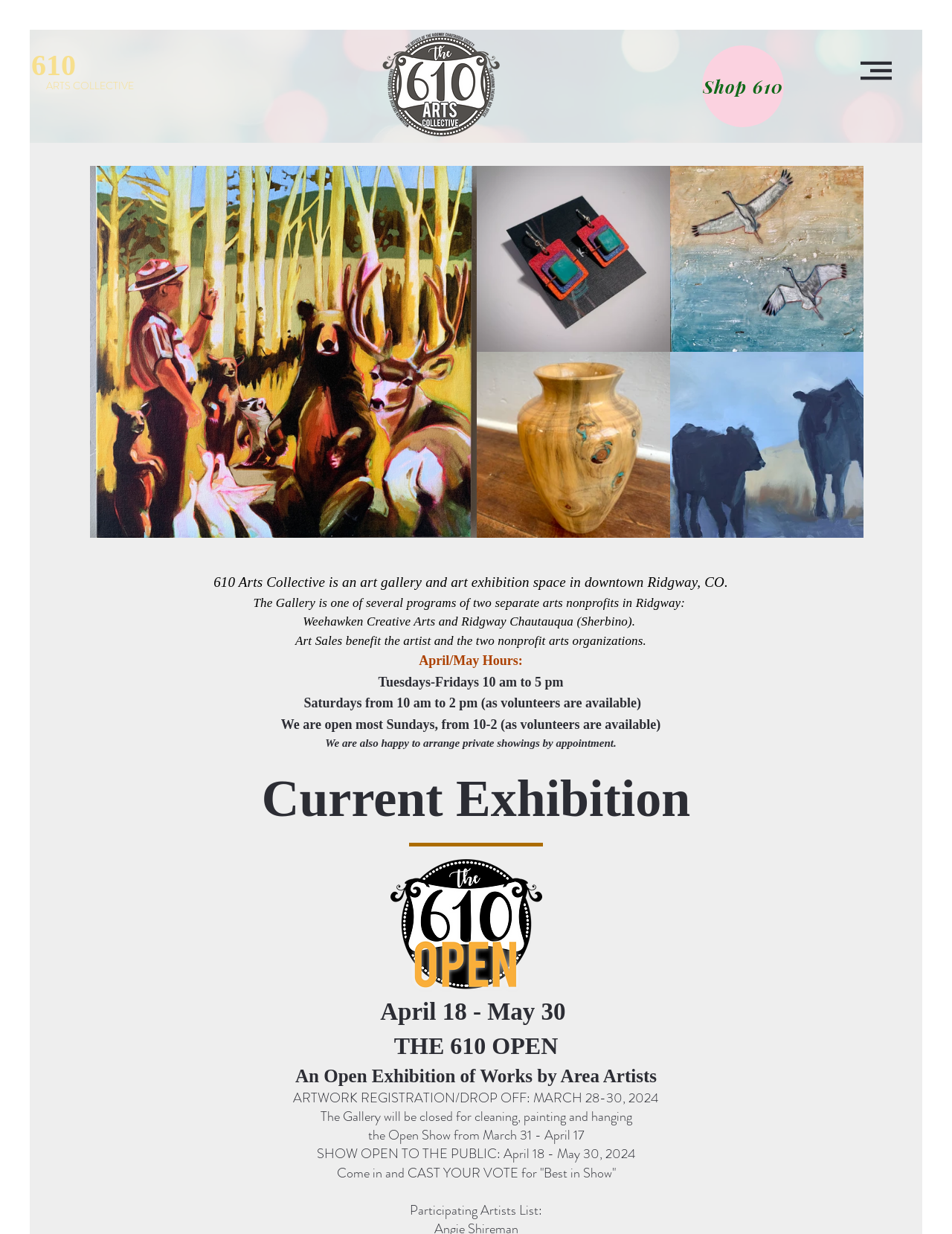Describe in detail what you see on the webpage.

The webpage is about 610 Arts Collective, an art gallery and exhibition space in downtown Ridgway, Colorado. At the top left, there is a link to "ARTS COLLECTIVE" and another link to "610" next to it. On the top right, there is a button with no text. Below the button, there is a logo image of "610 logo 2.png". 

To the right of the logo, there is a link to "Shop 610". Below the "Shop 610" link, there are four images in a row, showcasing artworks: "IMG_3501.heic", "paper earrings 4.jpeg", "beetle kill pine.jpeg", and "cranes in flight.jpeg". The last image is followed by another image, "herd-rhythm, emma kalff.jpeg".

On the left side of the page, there is a block of text describing the 610 Arts Collective, stating that it is run by two non-profit organizations, Weehawken Creative Arts and Ridgway Chautauqua (Sherbino). The text also explains that art sales benefit the artist and the two non-profit arts organizations.

Below the descriptive text, there is a section about the gallery's hours of operation. The hours are listed for Tuesdays to Fridays, Saturdays, and Sundays. There is also a note about arranging private showings by appointment.

Further down the page, there is a section titled "Current Exhibition" with a heading "THE 610 OPEN" and a subheading "An Open Exhibition of Works by Area Artists". The exhibition dates are listed as April 18 - May 30. There is also information about artwork registration and drop-off, as well as the gallery's closure for cleaning and preparation before the exhibition. The public is invited to visit the exhibition and cast their vote for "Best in Show". Finally, there is a note about the participating artists list.